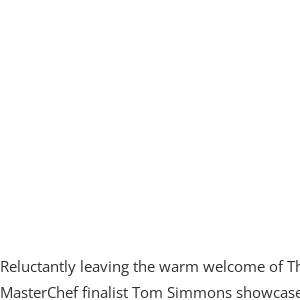What type of dishes are crafted by Tom Simmons?
Answer the question in a detailed and comprehensive manner.

According to the caption, Tom Simmons showcases his creativity through daily specials crafted from carefully sourced ingredients, which include standout seafood options and rich, indulgent rabbit dishes.